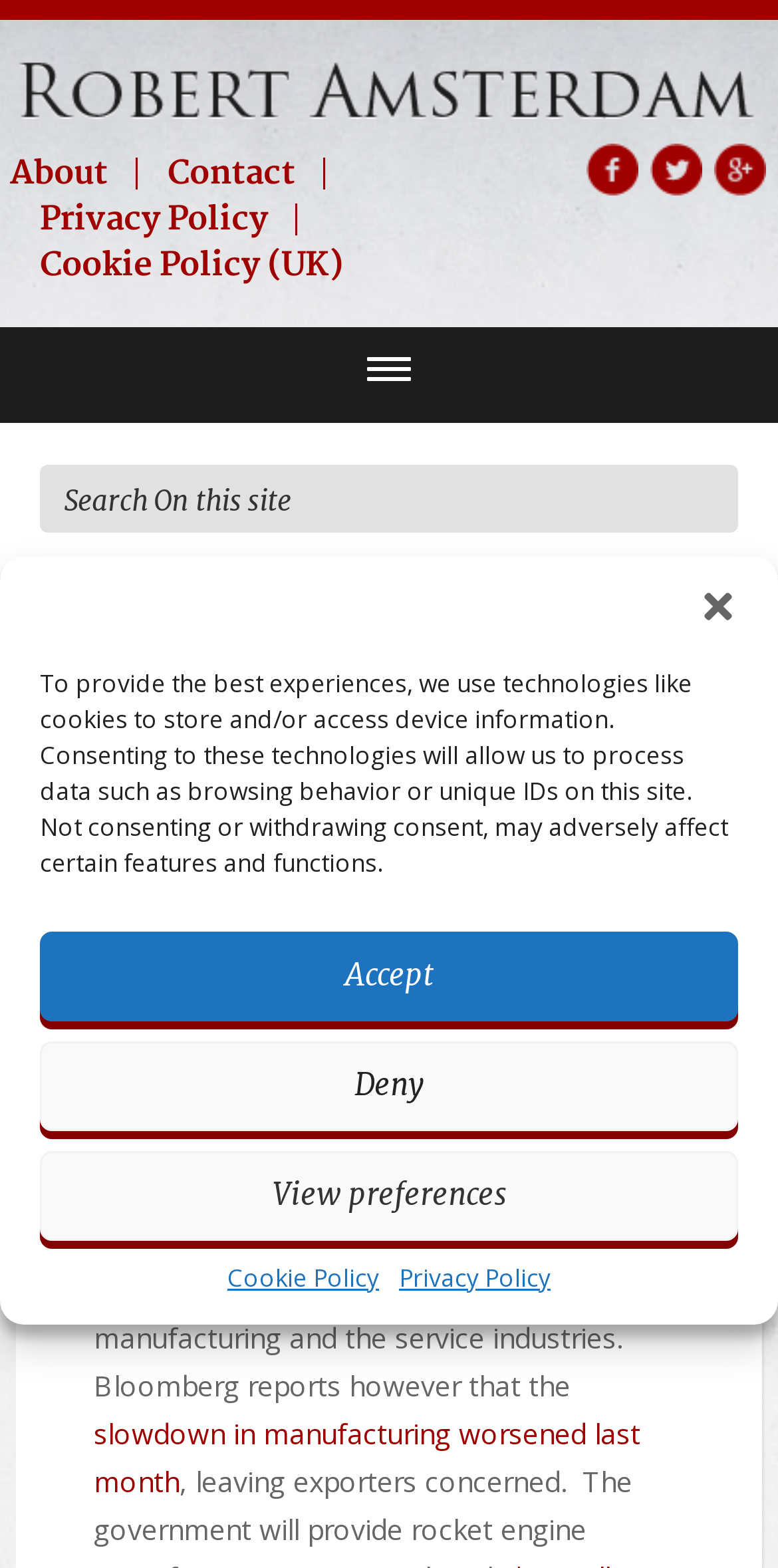Provide your answer to the question using just one word or phrase: What is the publication date of the article?

December 1, 2009